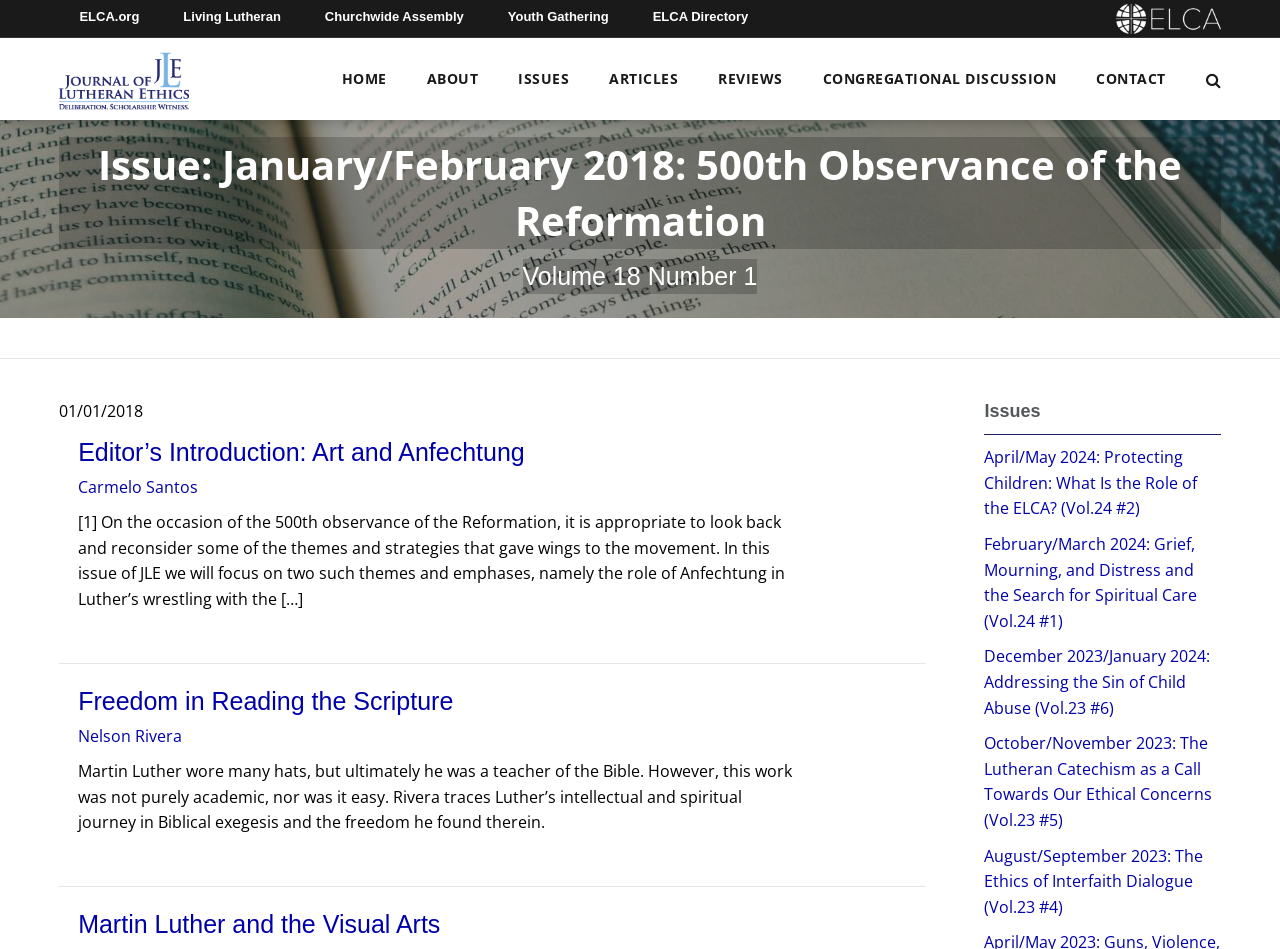What is the date of the current issue?
Provide a one-word or short-phrase answer based on the image.

01/01/2018